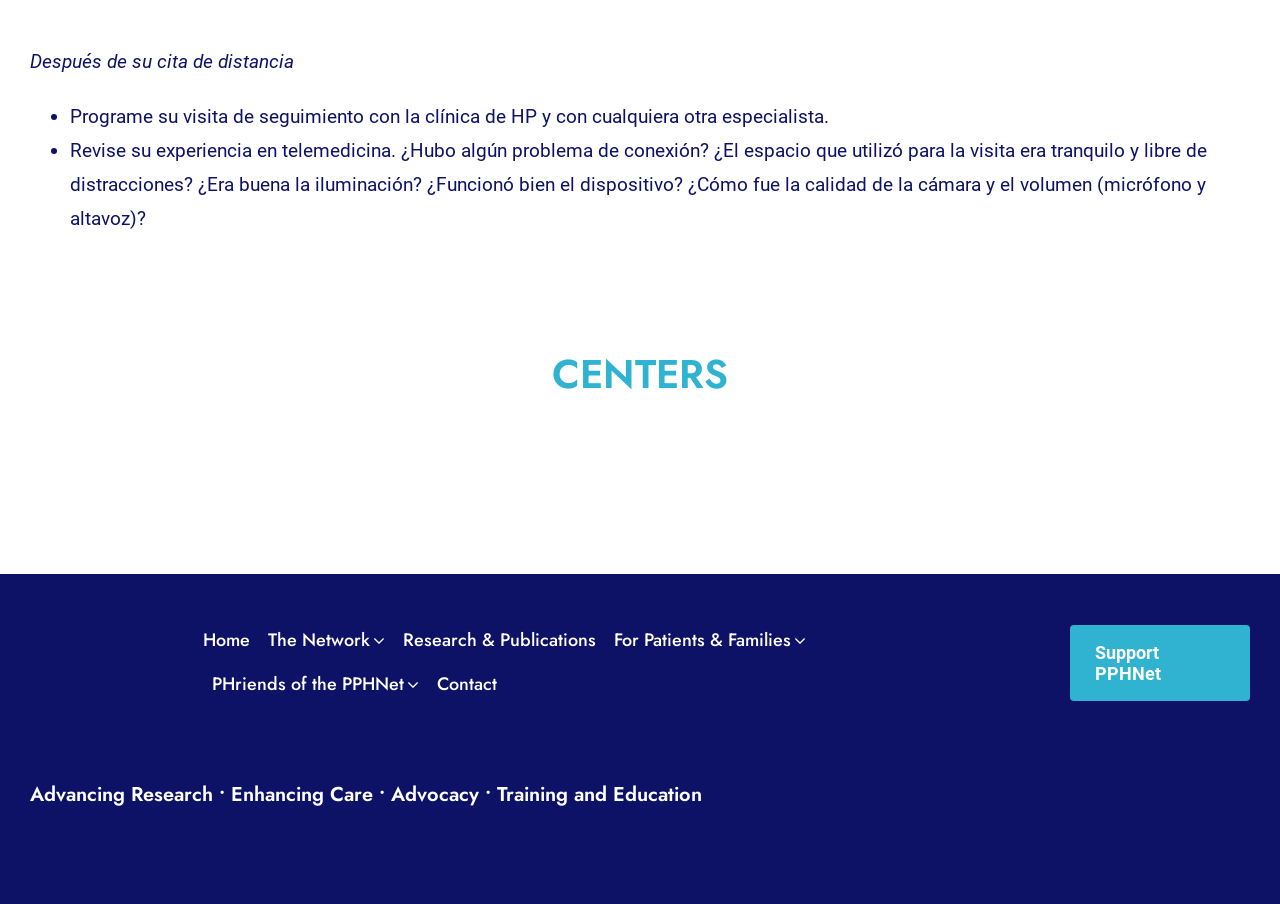Please find the bounding box coordinates (top-left x, top-left y, bottom-right x, bottom-right y) in the screenshot for the UI element described as follows: Home

[0.159, 0.684, 0.195, 0.733]